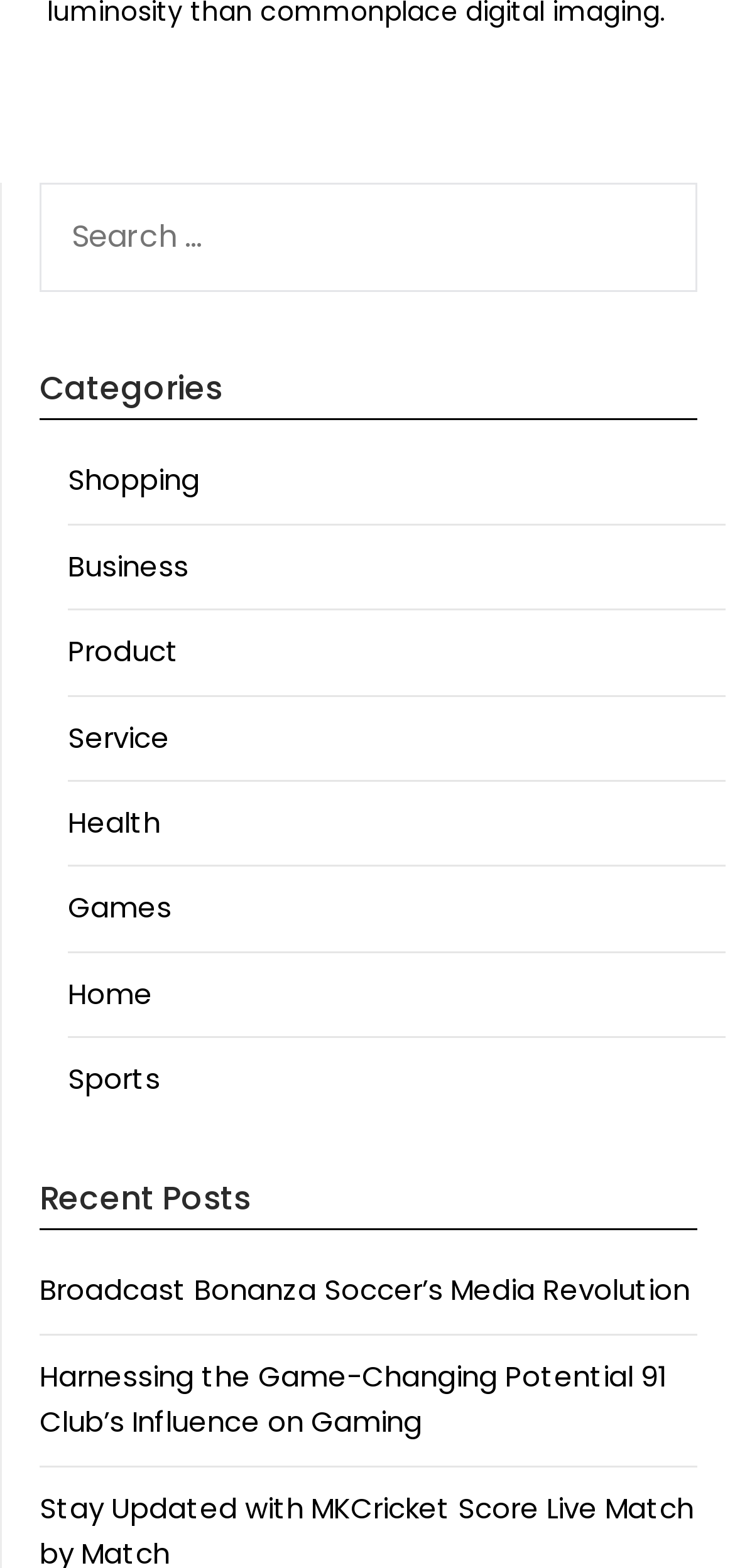What is the purpose of the search box?
Examine the screenshot and reply with a single word or phrase.

To search for something